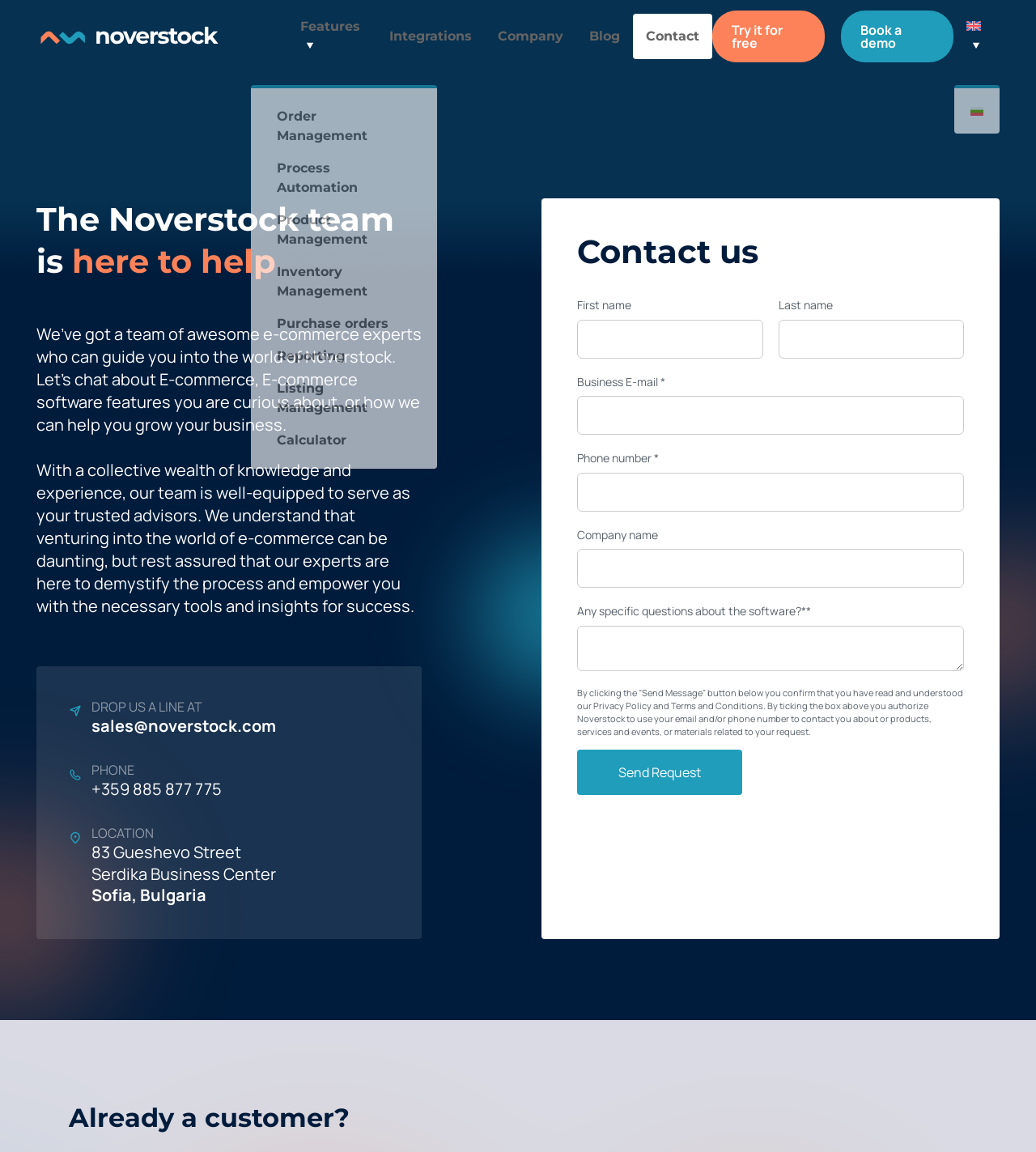Offer a meticulous description of the webpage's structure and content.

This webpage is about Noverstock, an e-commerce company. At the top, there is a navigation menu with links to various sections, including "Features", "Order Management", "Process Automation", and more. Below the navigation menu, there is a brief introduction to the company, stating that they have a team of e-commerce experts who can guide users into the world of Noverstock.

On the left side of the page, there is a section with a heading "The Noverstock team is here to help" and a paragraph of text describing the team's expertise and how they can assist users. Below this section, there is a call-to-action to contact the team, with an email address, phone number, and physical location listed.

On the right side of the page, there is a contact form with fields for first name, last name, business email, phone number, company name, and a text area for any specific questions about the software. The form also includes a checkbox to authorize Noverstock to contact the user about their products and services.

At the bottom of the page, there is a section with a heading "Already a customer?" and a link to an Amazon FBA Calculator. There are also links to other languages, including English and Bulgarian, at the top right corner of the page.